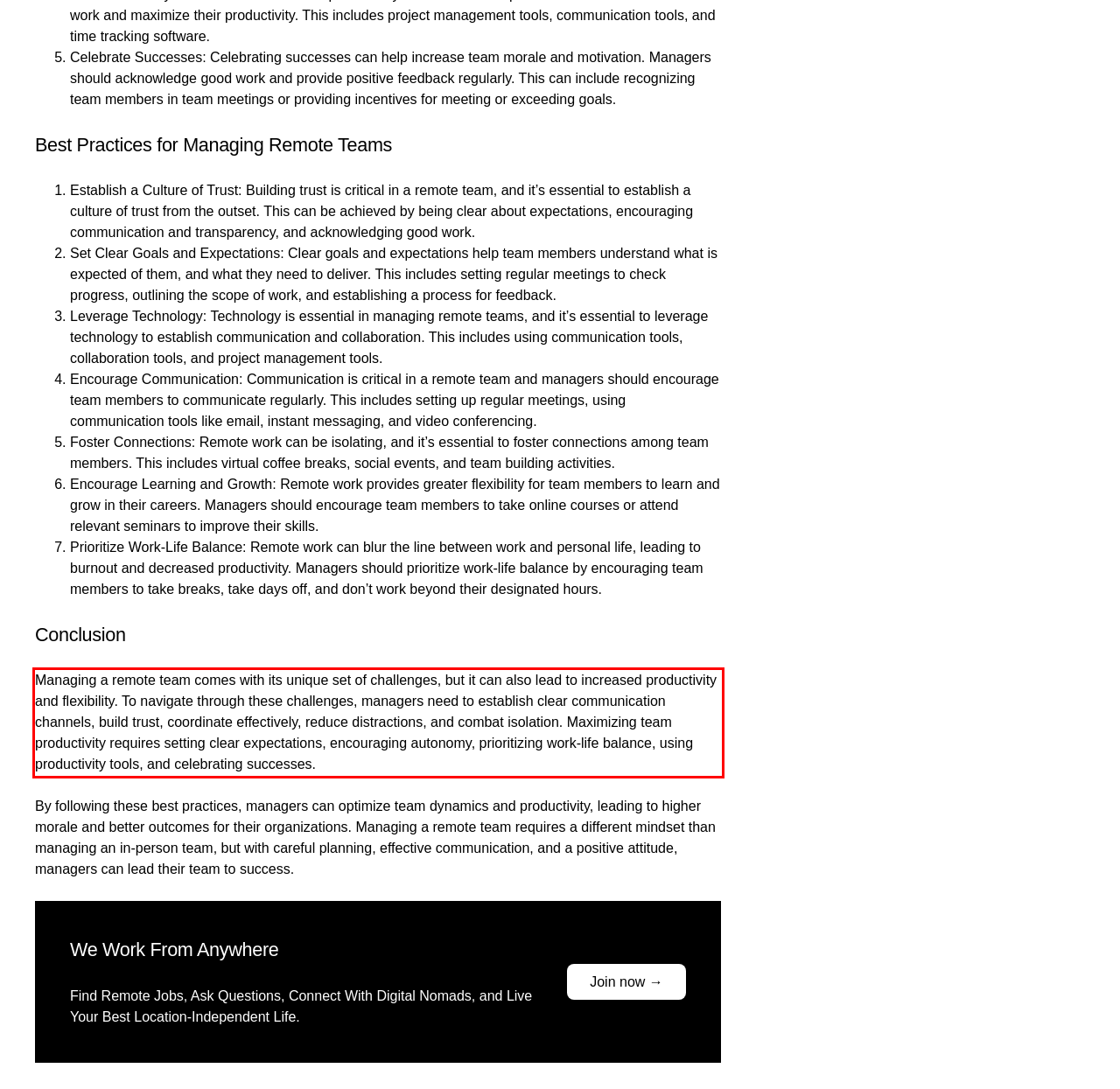You are presented with a webpage screenshot featuring a red bounding box. Perform OCR on the text inside the red bounding box and extract the content.

Managing a remote team comes with its unique set of challenges, but it can also lead to increased productivity and flexibility. To navigate through these challenges, managers need to establish clear communication channels, build trust, coordinate effectively, reduce distractions, and combat isolation. Maximizing team productivity requires setting clear expectations, encouraging autonomy, prioritizing work-life balance, using productivity tools, and celebrating successes.